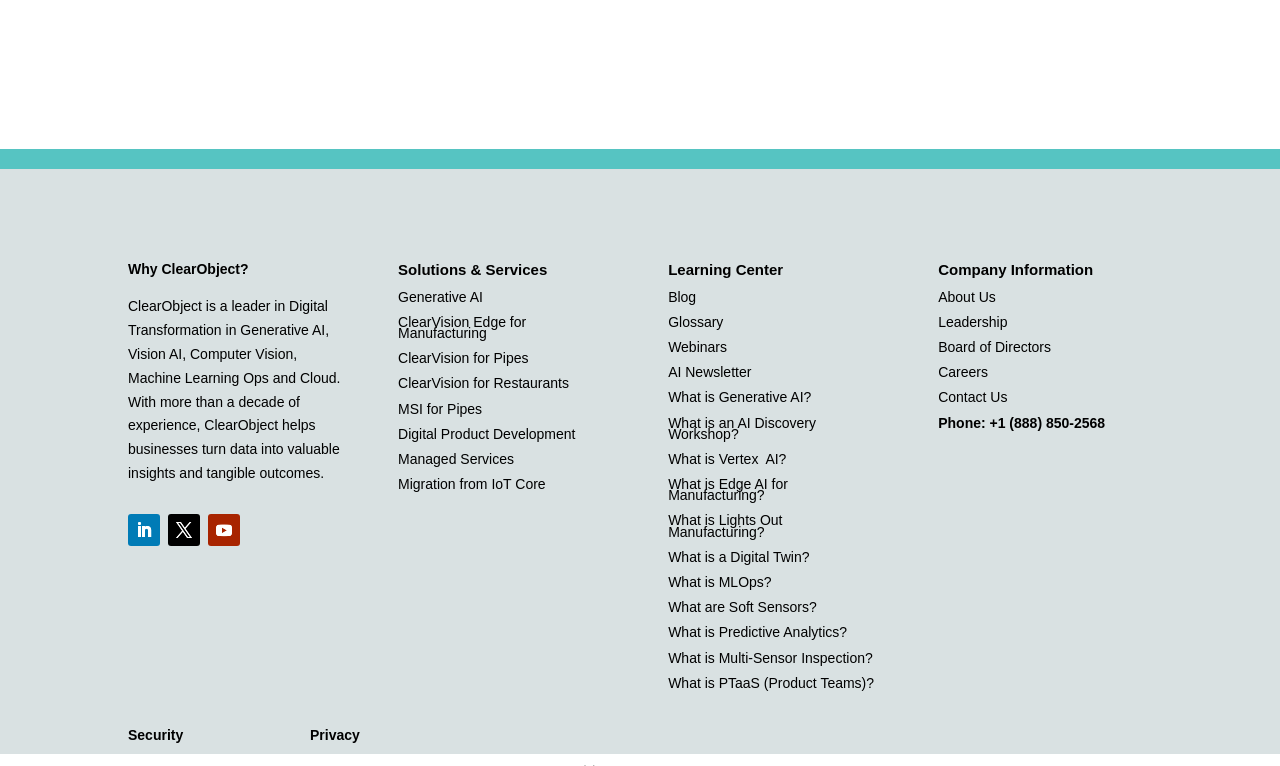Determine the bounding box coordinates for the area that should be clicked to carry out the following instruction: "Learn more about ClearVision Edge for Manufacturing".

[0.311, 0.41, 0.411, 0.445]